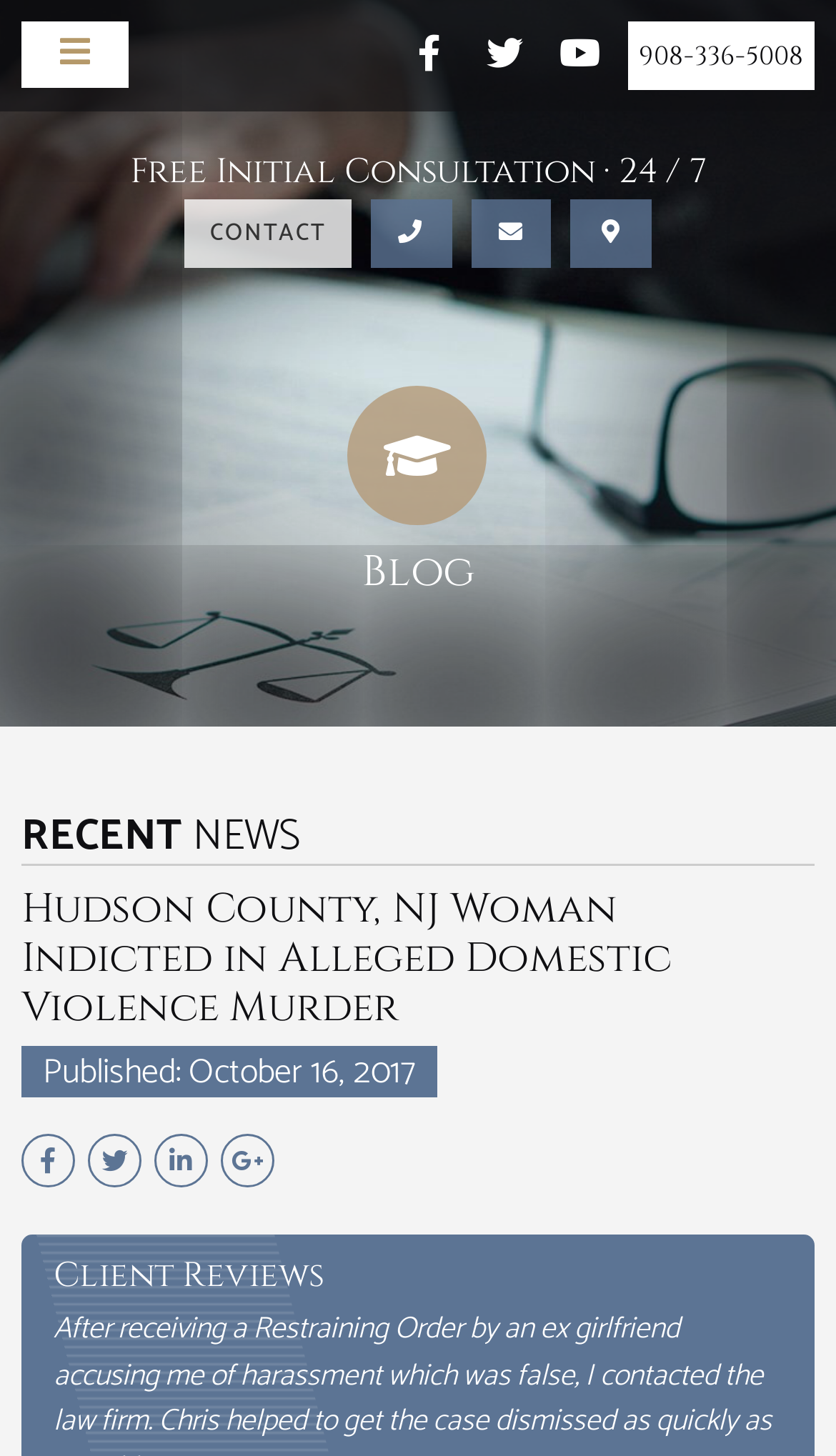Determine the bounding box coordinates of the clickable region to follow the instruction: "Read the full review".

[0.441, 0.96, 0.695, 0.994]